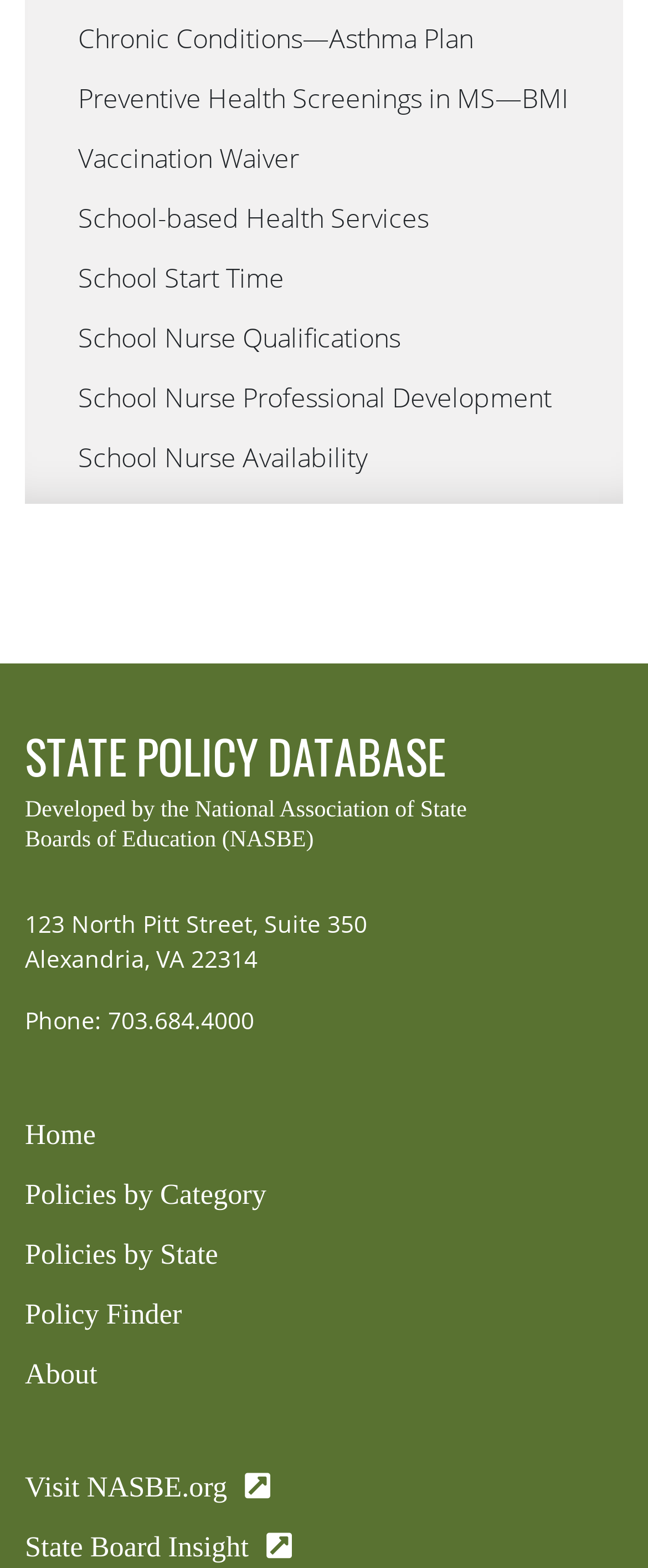Please identify the bounding box coordinates of the area I need to click to accomplish the following instruction: "Click on the link to view policies by state".

[0.038, 0.789, 0.962, 0.81]